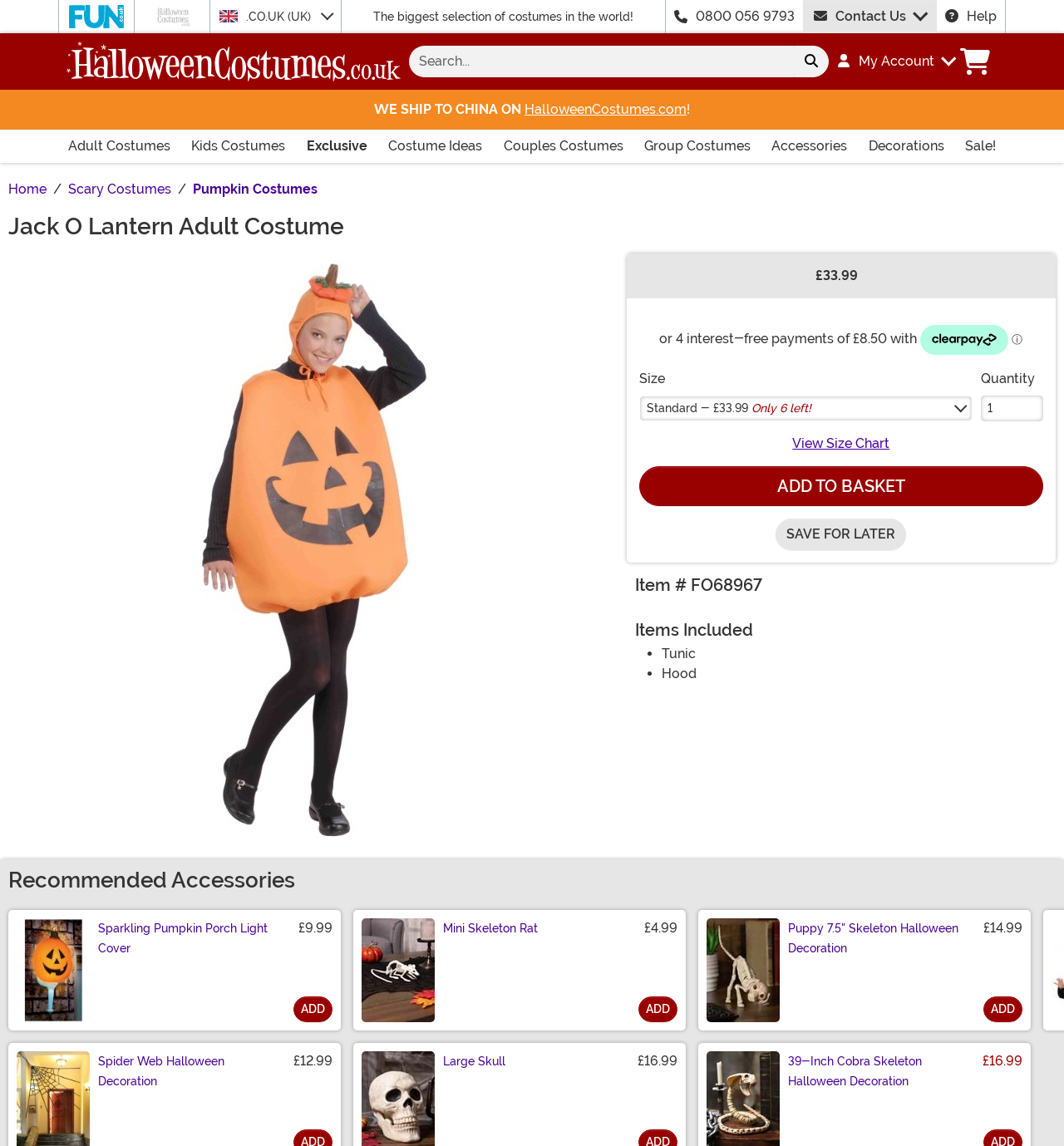Identify the bounding box of the UI component described as: "39-Inch Cobra Skeleton Halloween Decoration".

[0.741, 0.92, 0.866, 0.949]